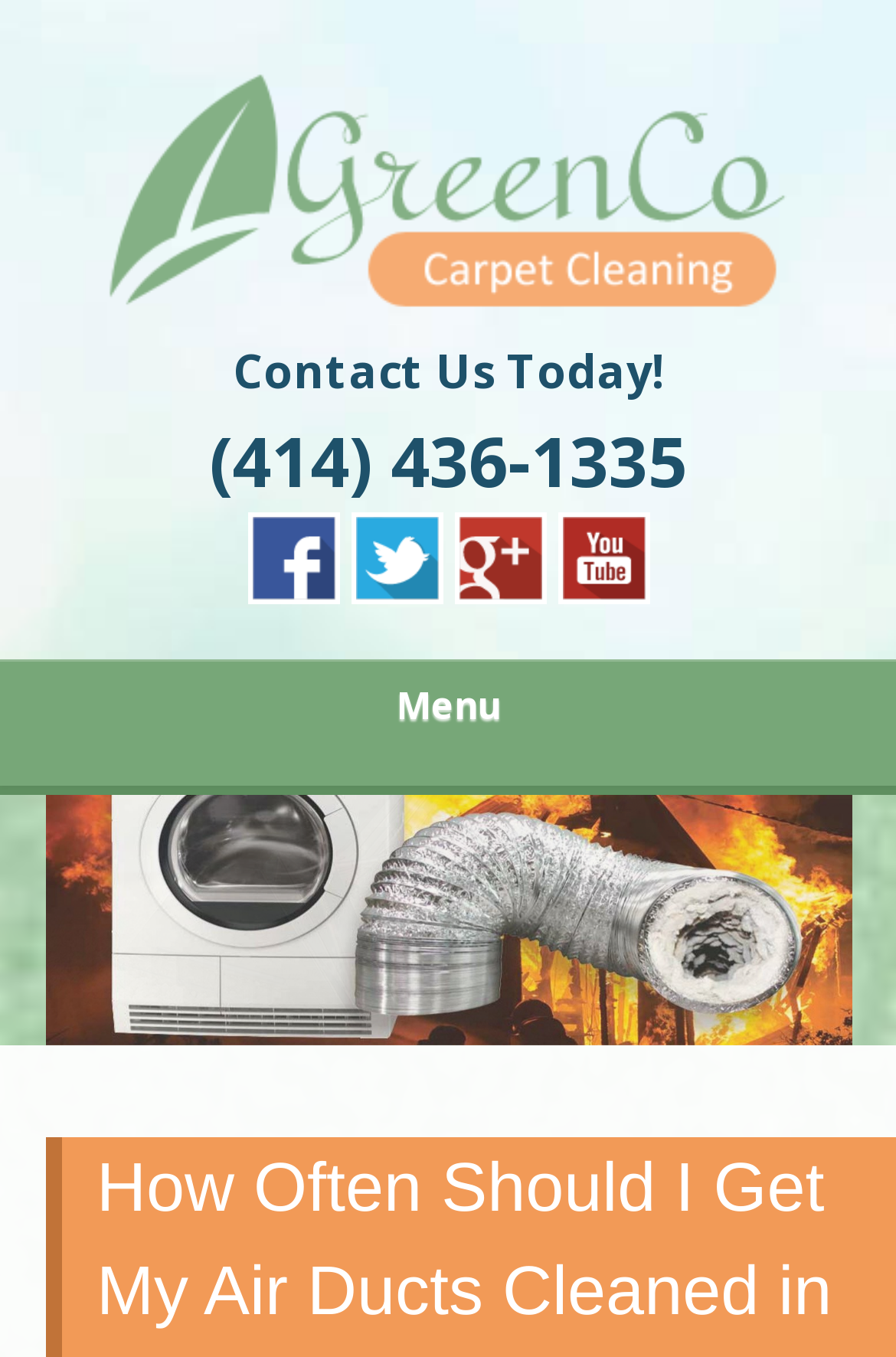What is the purpose of the '<' and '>' links?
Look at the image and respond with a single word or a short phrase.

Navigation